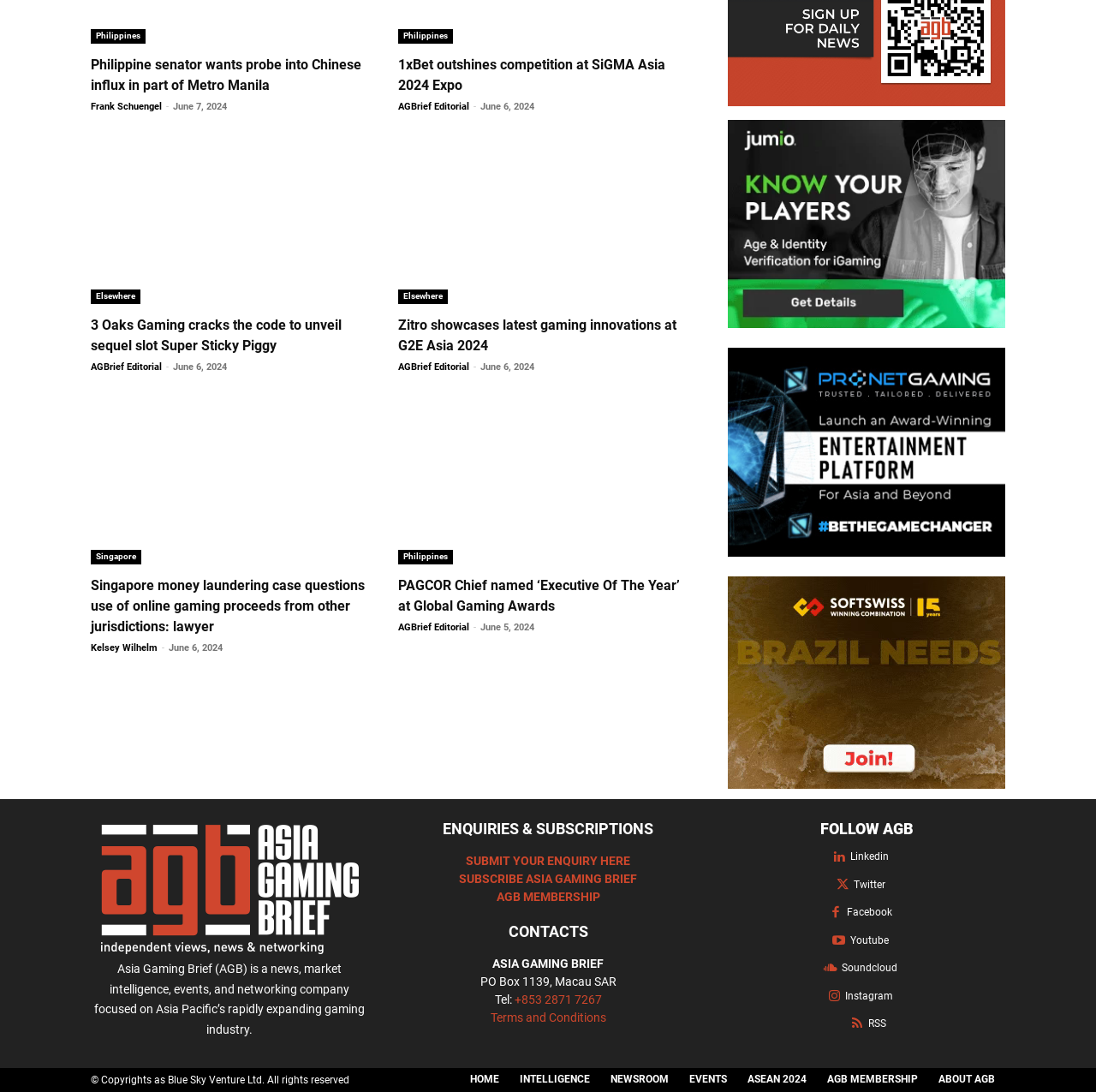Kindly provide the bounding box coordinates of the section you need to click on to fulfill the given instruction: "Click on the 'Philippines' link".

[0.083, 0.027, 0.133, 0.04]